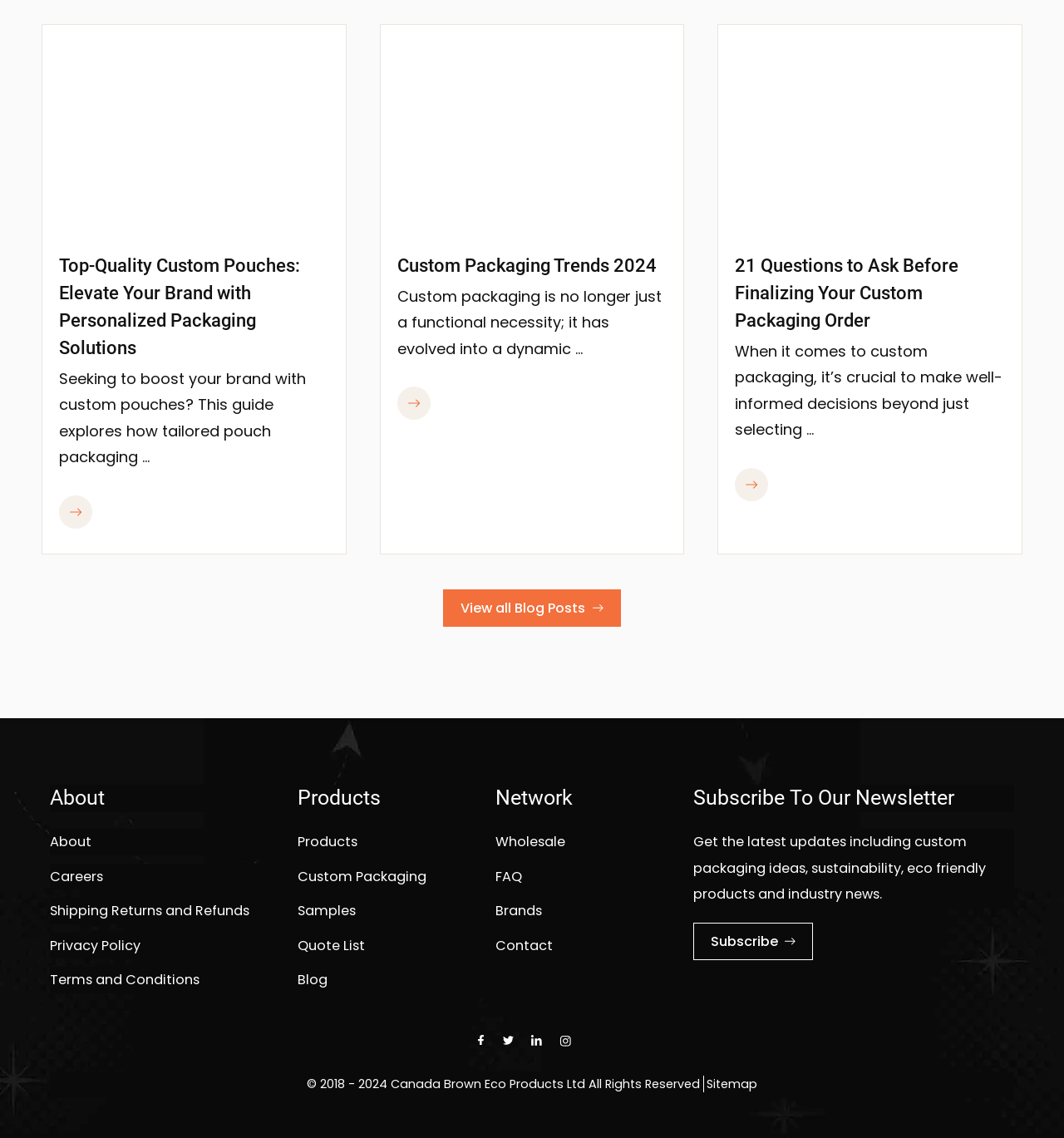Determine the bounding box coordinates of the UI element described by: "Terms and Conditions".

[0.047, 0.852, 0.188, 0.869]